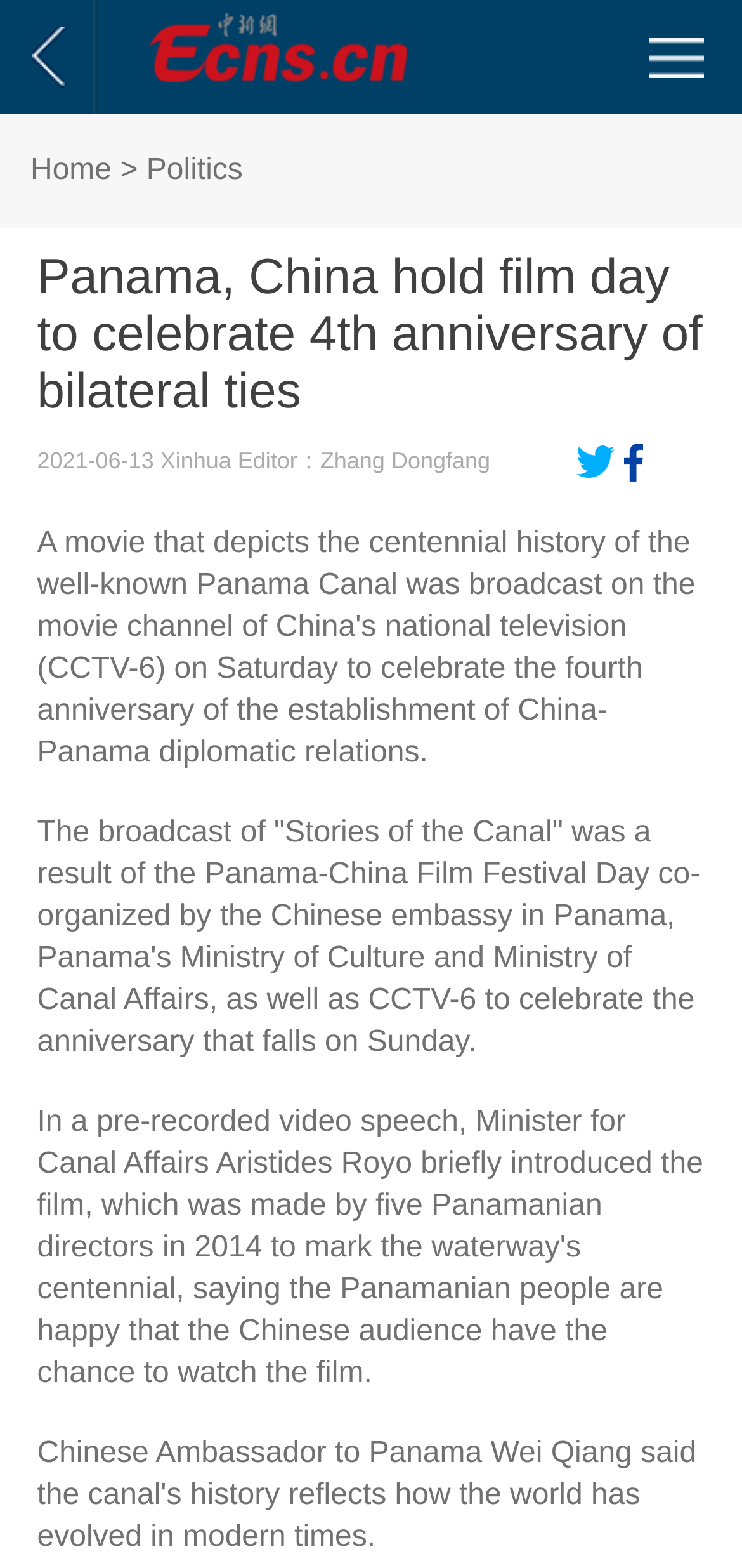Locate and extract the text of the main heading on the webpage.

Panama, China hold film day to celebrate 4th anniversary of bilateral ties